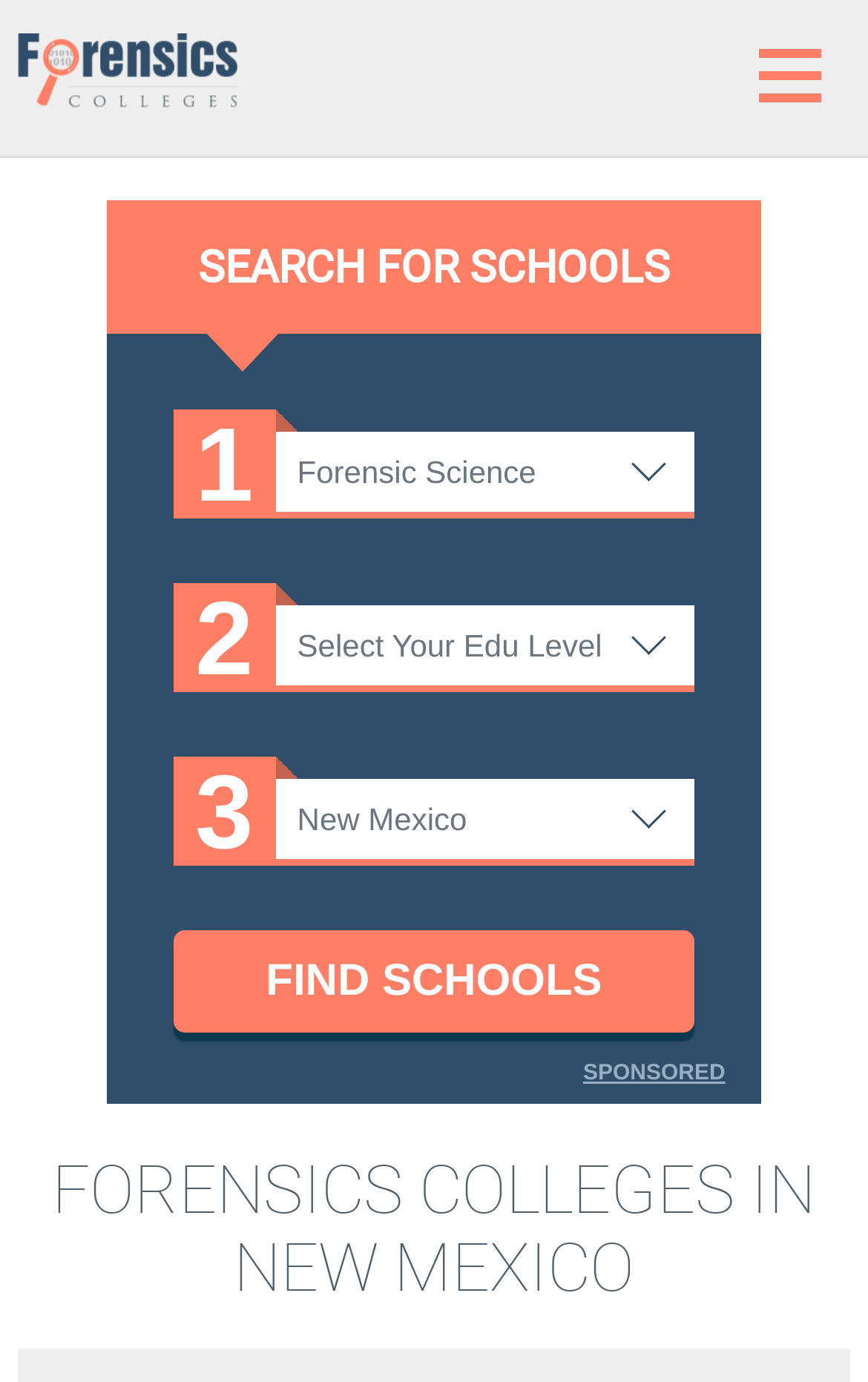Determine the bounding box coordinates for the HTML element described here: "parent_node: SPONSORED value="FIND SCHOOLS"".

[0.2, 0.673, 0.8, 0.747]